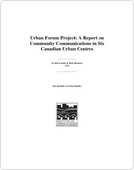Based on the image, provide a detailed response to the question:
Who are the authors of the report?

The authors of the report are attributed below the title, and they are Jim Cassidy and Dick Houston, who are affiliated with the Institute of Urban Studies.